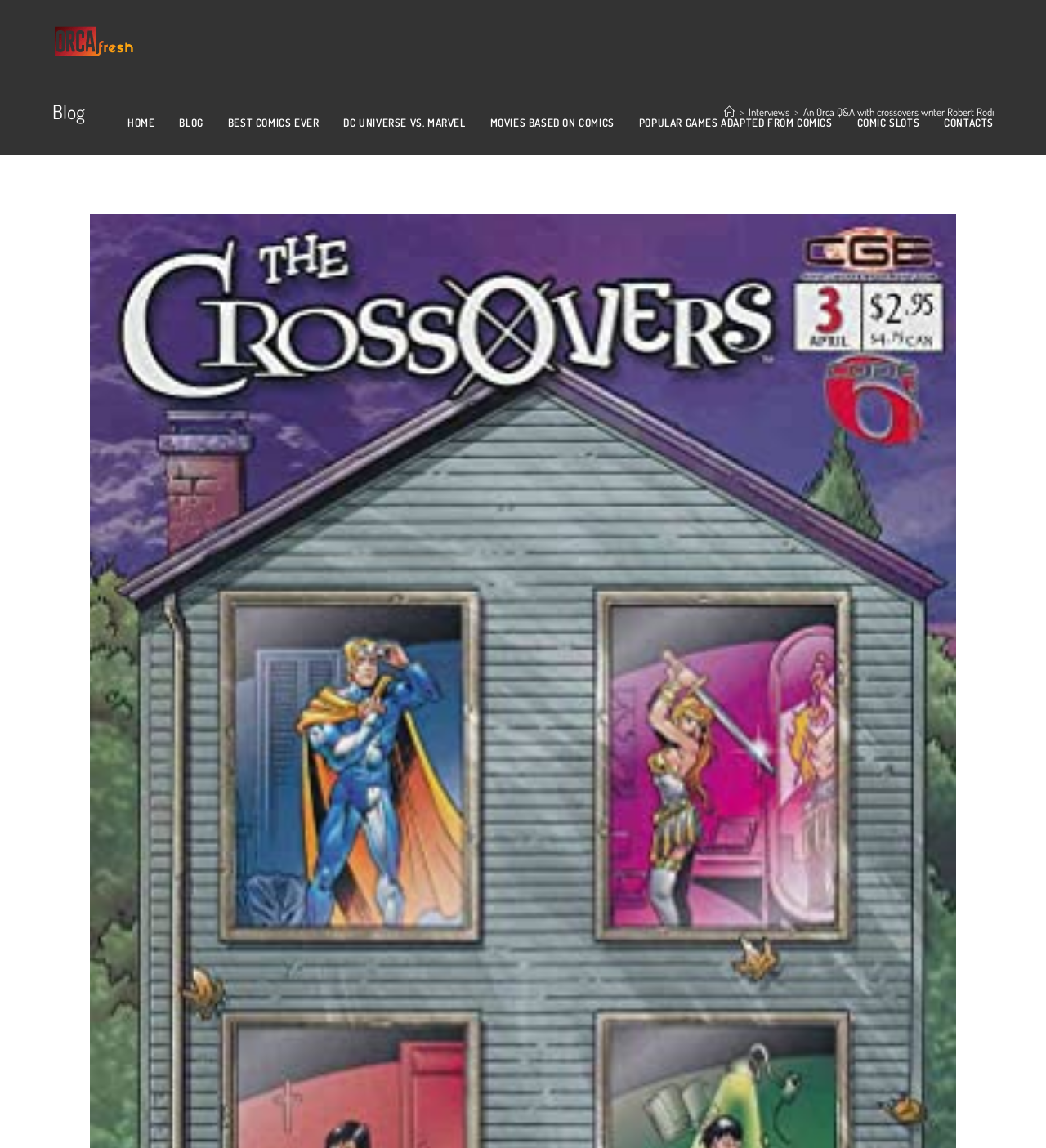What is the name of the website?
Using the image, provide a detailed and thorough answer to the question.

I determined the name of the website by looking at the top-left corner of the webpage, where I found a logo with the text 'Orca Fresh'.